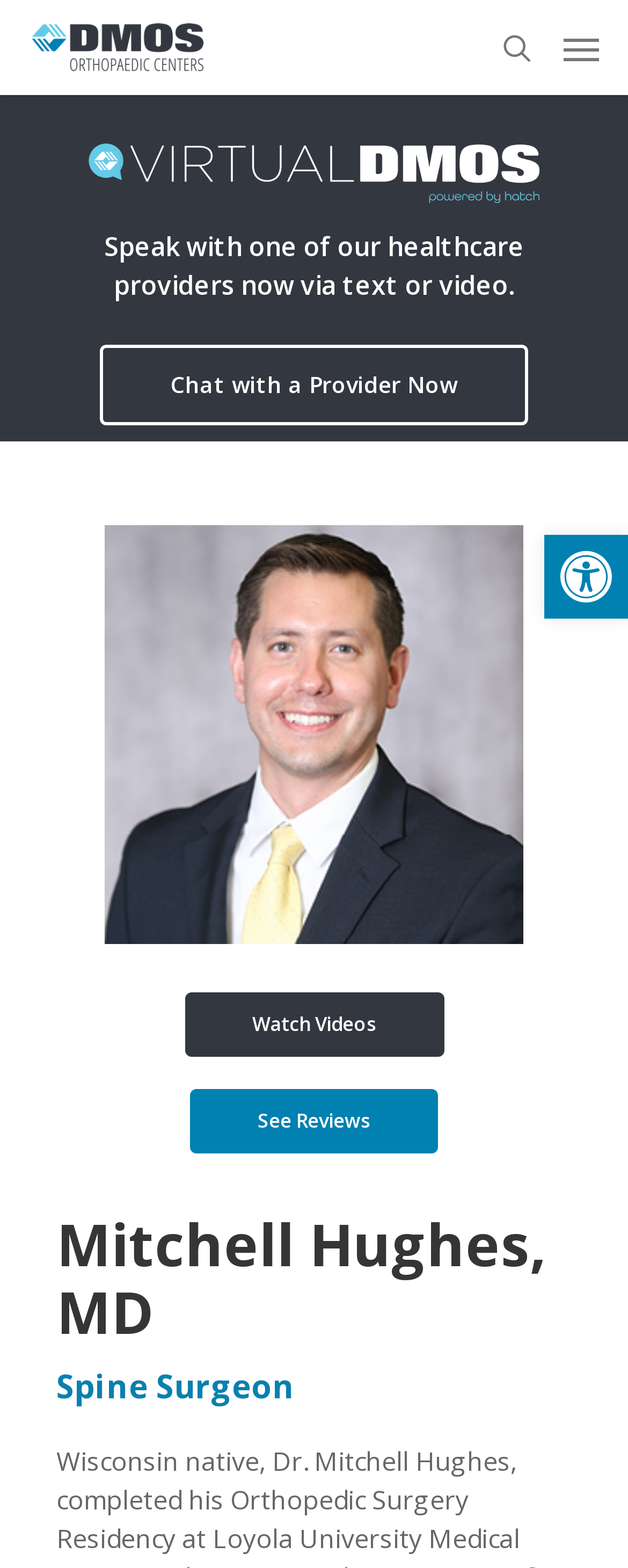What is the text on the first link?
Answer with a single word or phrase, using the screenshot for reference.

DMOS